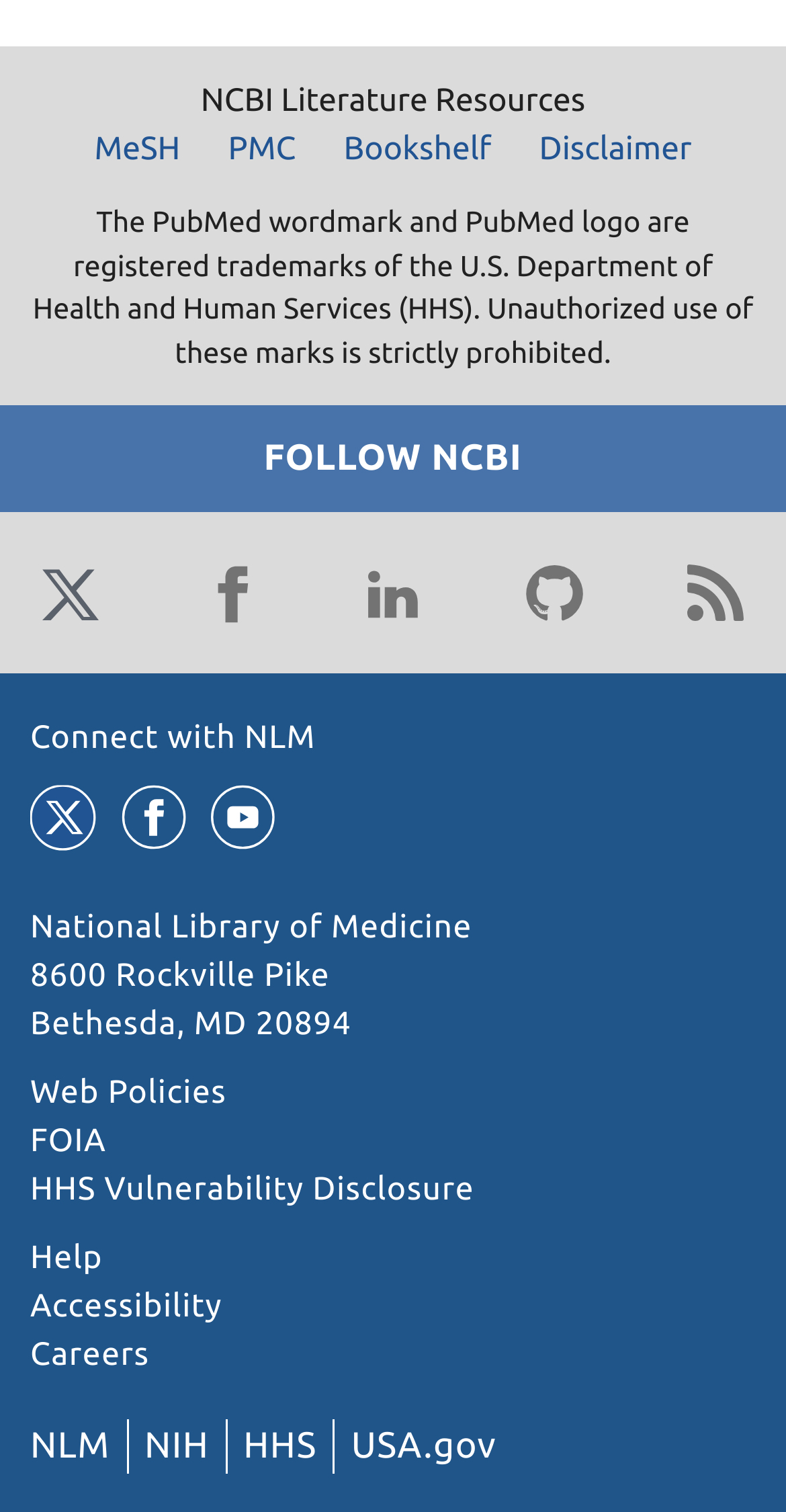Find the bounding box coordinates of the element you need to click on to perform this action: 'Follow NCBI on Twitter'. The coordinates should be represented by four float values between 0 and 1, in the format [left, top, right, bottom].

[0.038, 0.366, 0.141, 0.419]